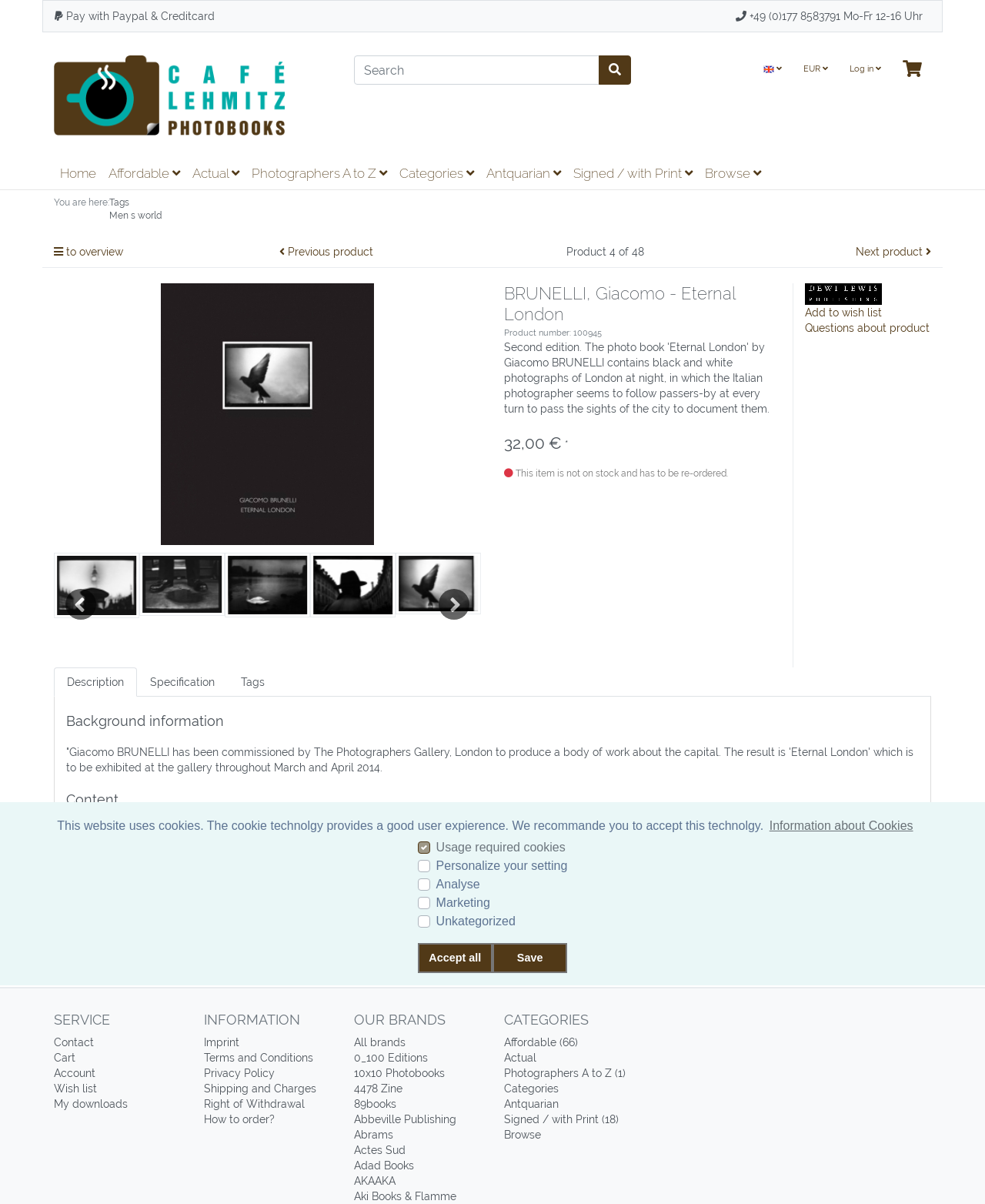Please mark the bounding box coordinates of the area that should be clicked to carry out the instruction: "View description".

[0.055, 0.555, 0.139, 0.579]